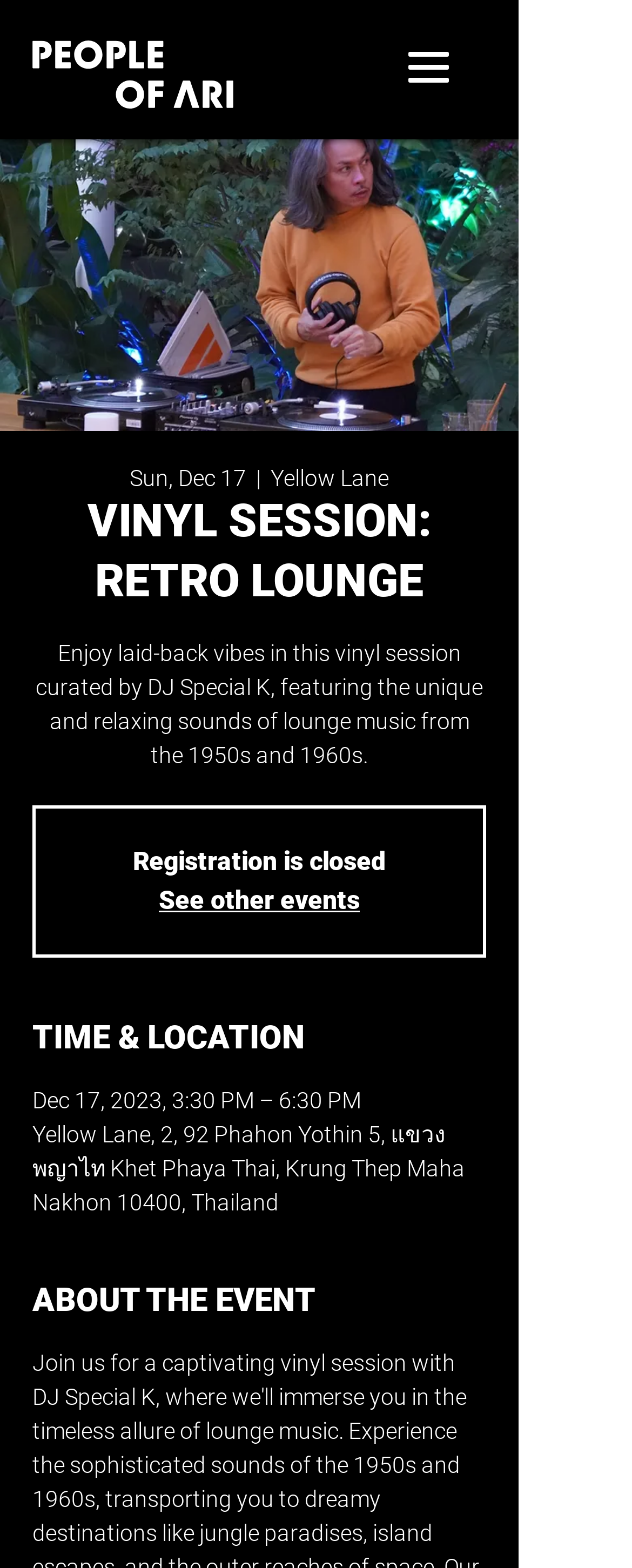Give a one-word or short phrase answer to the question: 
What type of music is featured in this event?

Lounge music